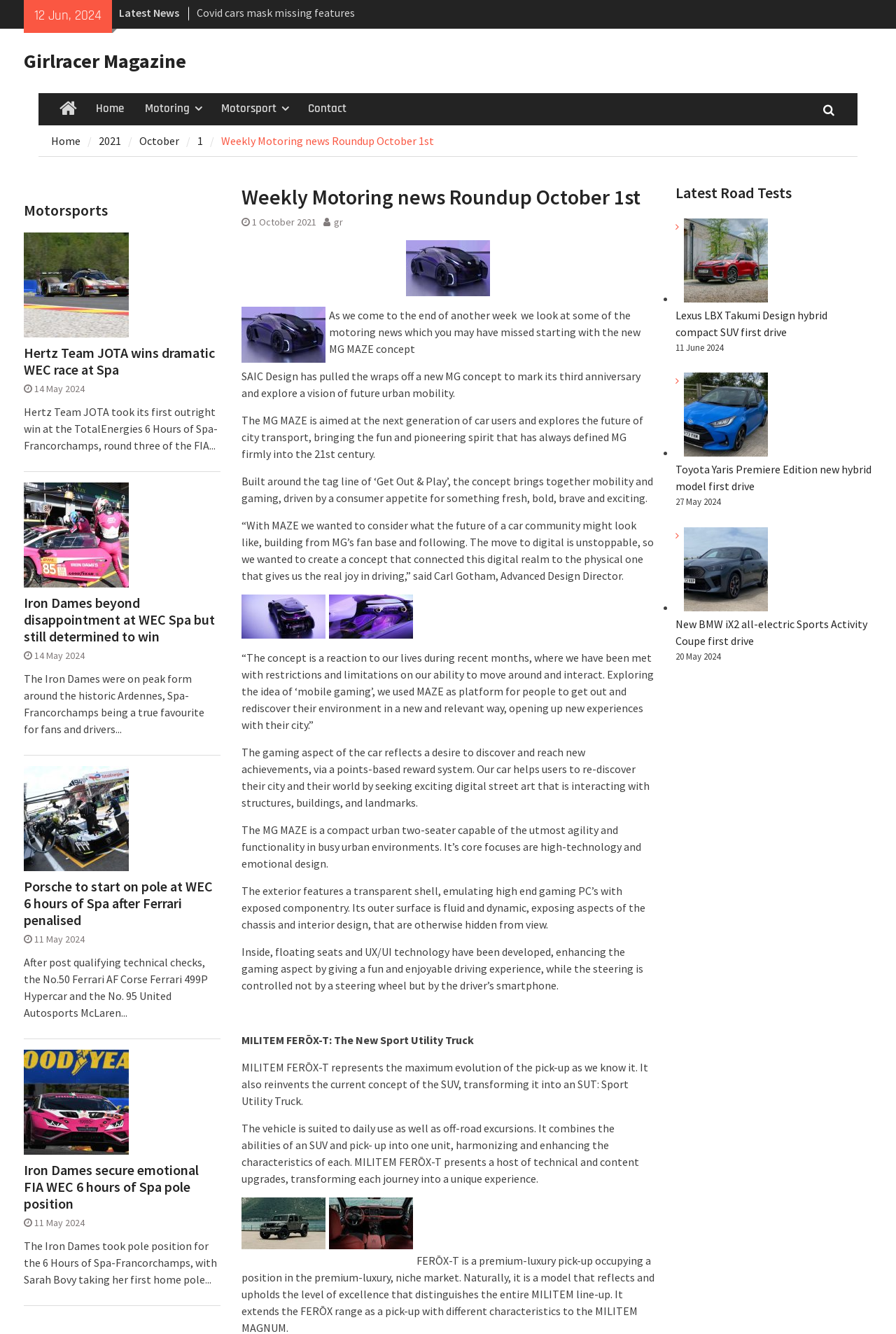How many images are there of the MG MAZE concept car?
Using the screenshot, give a one-word or short phrase answer.

3